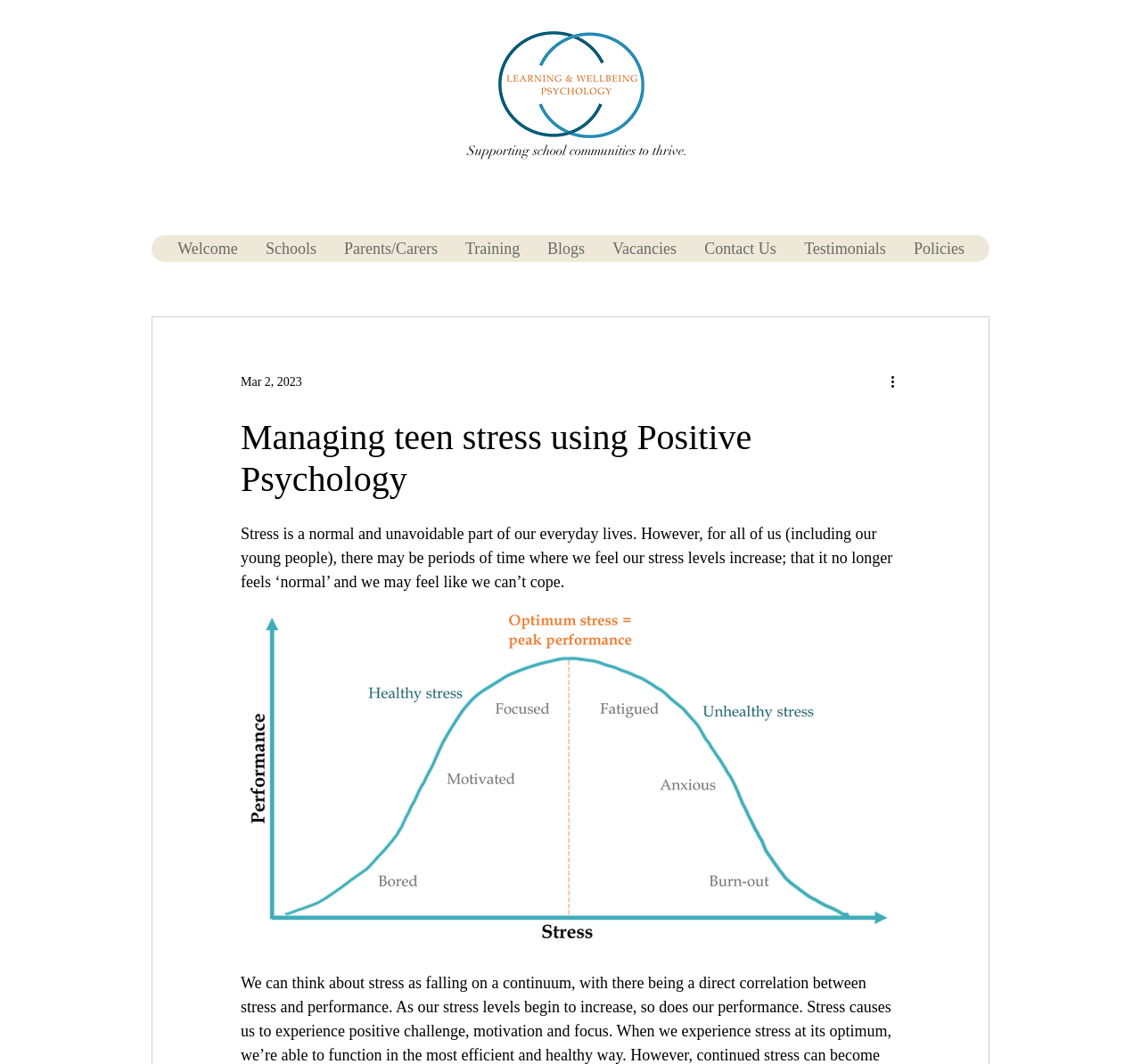Please identify the bounding box coordinates of the element I should click to complete this instruction: 'Click the 'More actions' button'. The coordinates should be given as four float numbers between 0 and 1, like this: [left, top, right, bottom].

[0.778, 0.348, 0.797, 0.369]